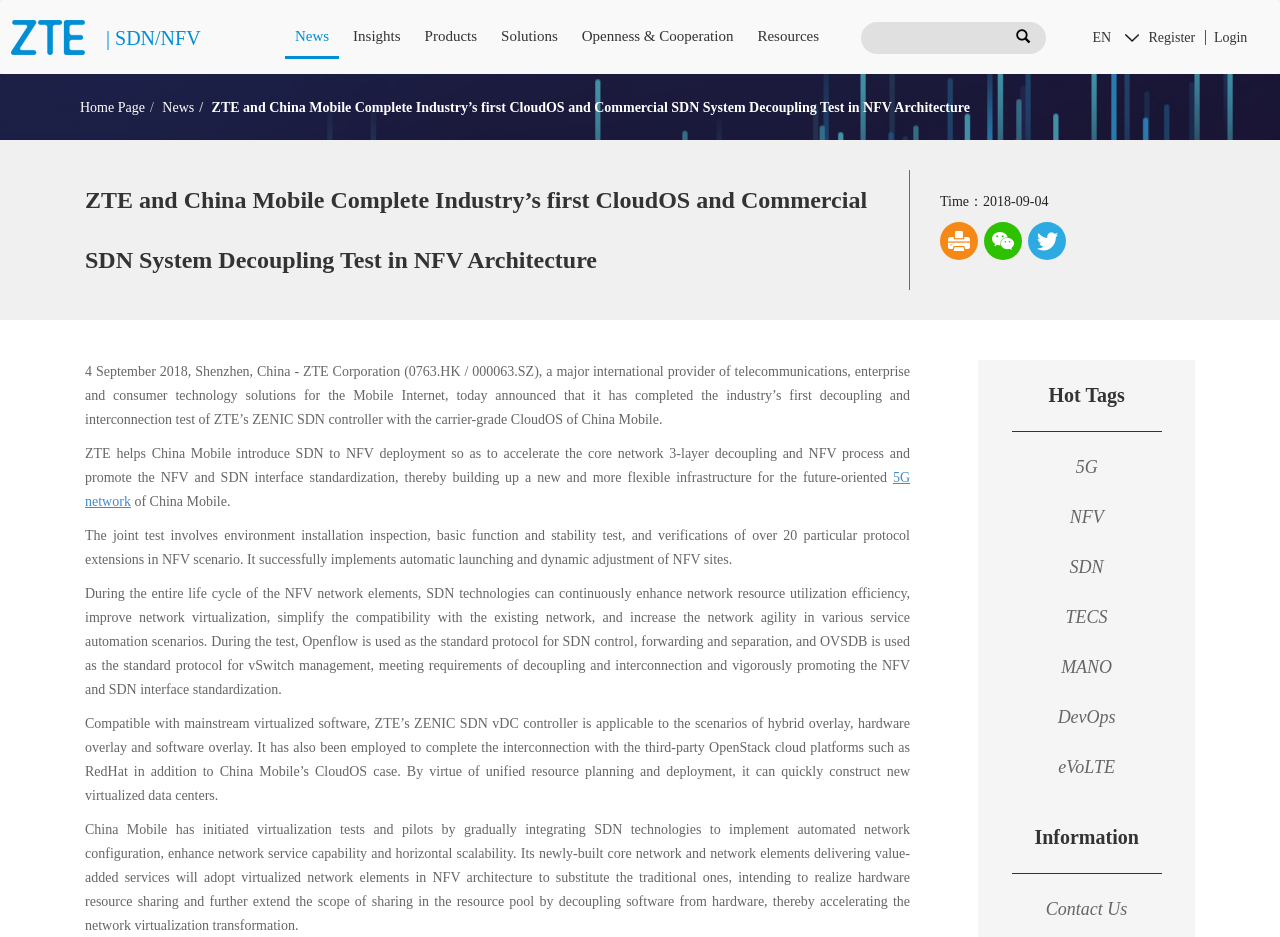Extract the bounding box for the UI element that matches this description: "5G".

[0.776, 0.472, 0.922, 0.525]